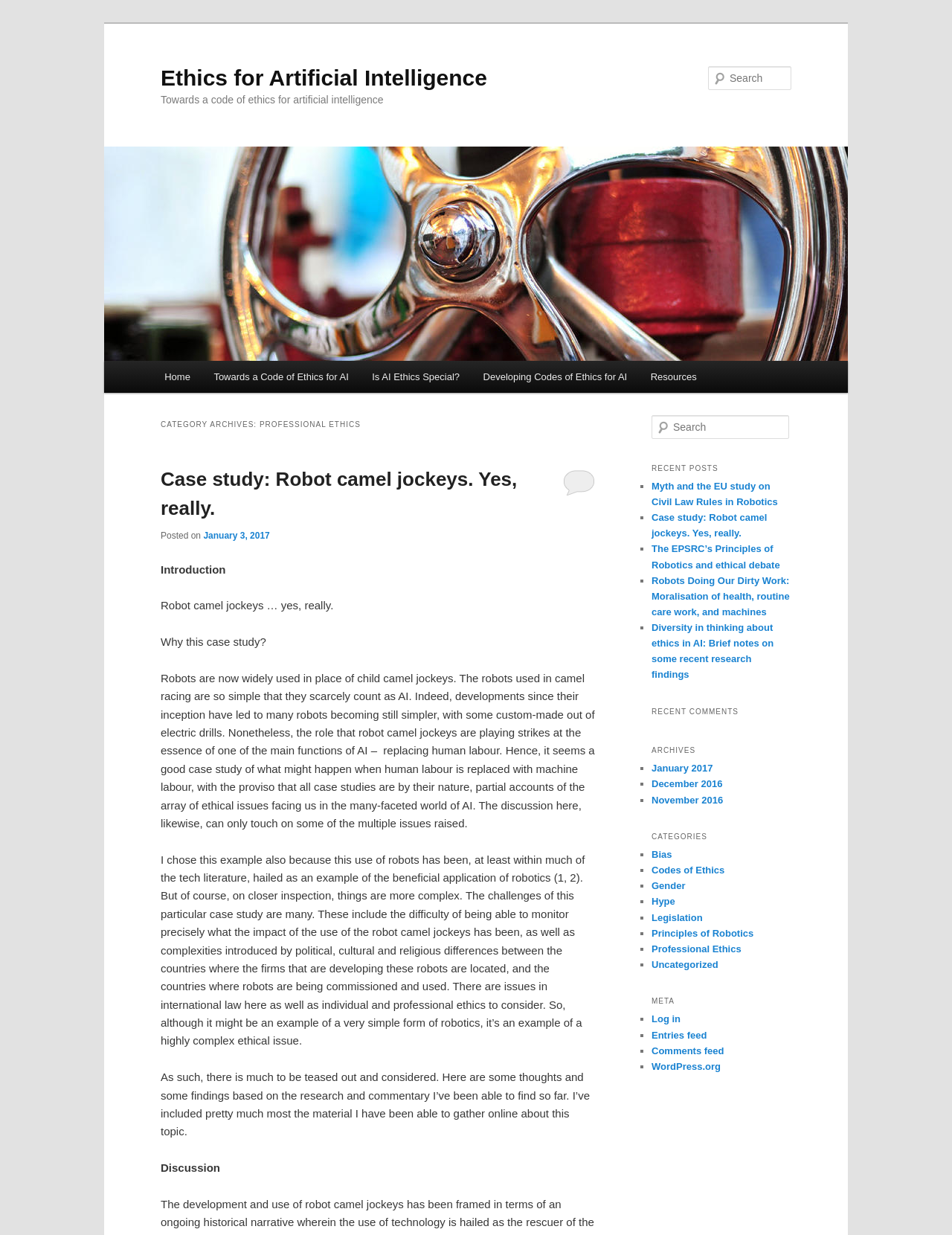Please identify the bounding box coordinates of the region to click in order to complete the given instruction: "Read the case study about robot camel jockeys". The coordinates should be four float numbers between 0 and 1, i.e., [left, top, right, bottom].

[0.169, 0.368, 0.625, 0.428]